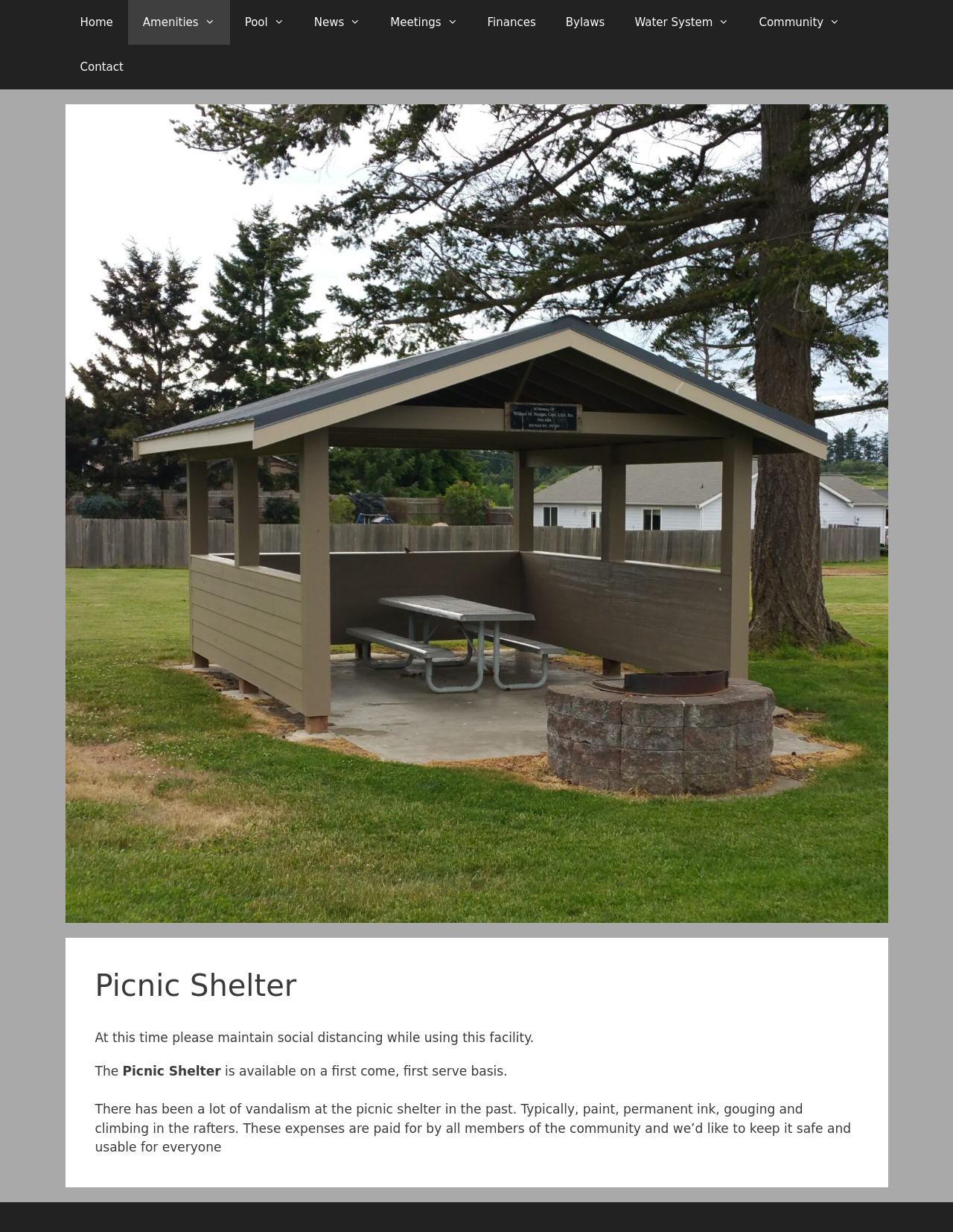Determine the bounding box coordinates of the element's region needed to click to follow the instruction: "Submit a program". Provide these coordinates as four float numbers between 0 and 1, formatted as [left, top, right, bottom].

None